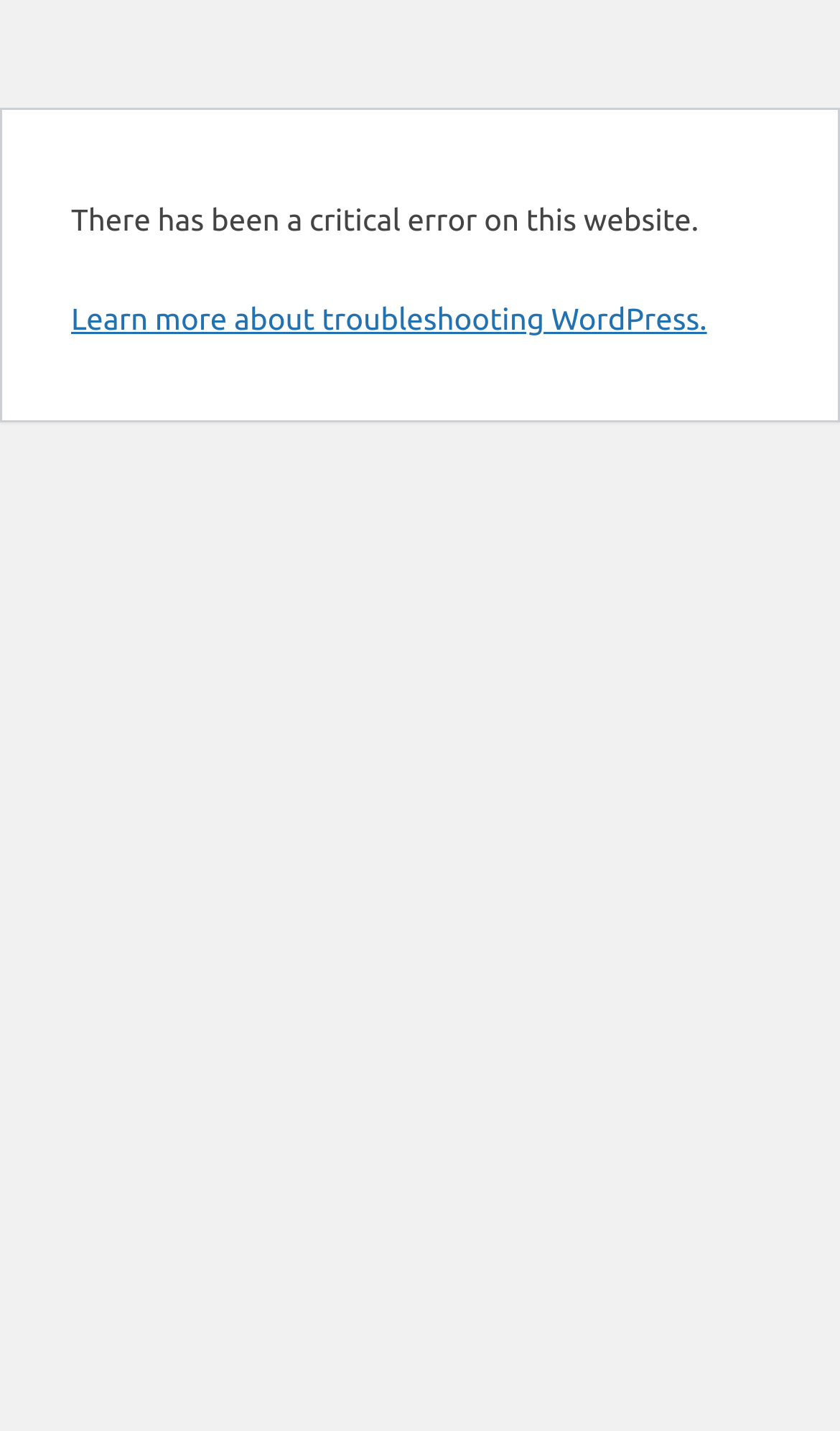Determine the bounding box of the UI component based on this description: "Learn more about troubleshooting WordPress.". The bounding box coordinates should be four float values between 0 and 1, i.e., [left, top, right, bottom].

[0.085, 0.211, 0.842, 0.235]